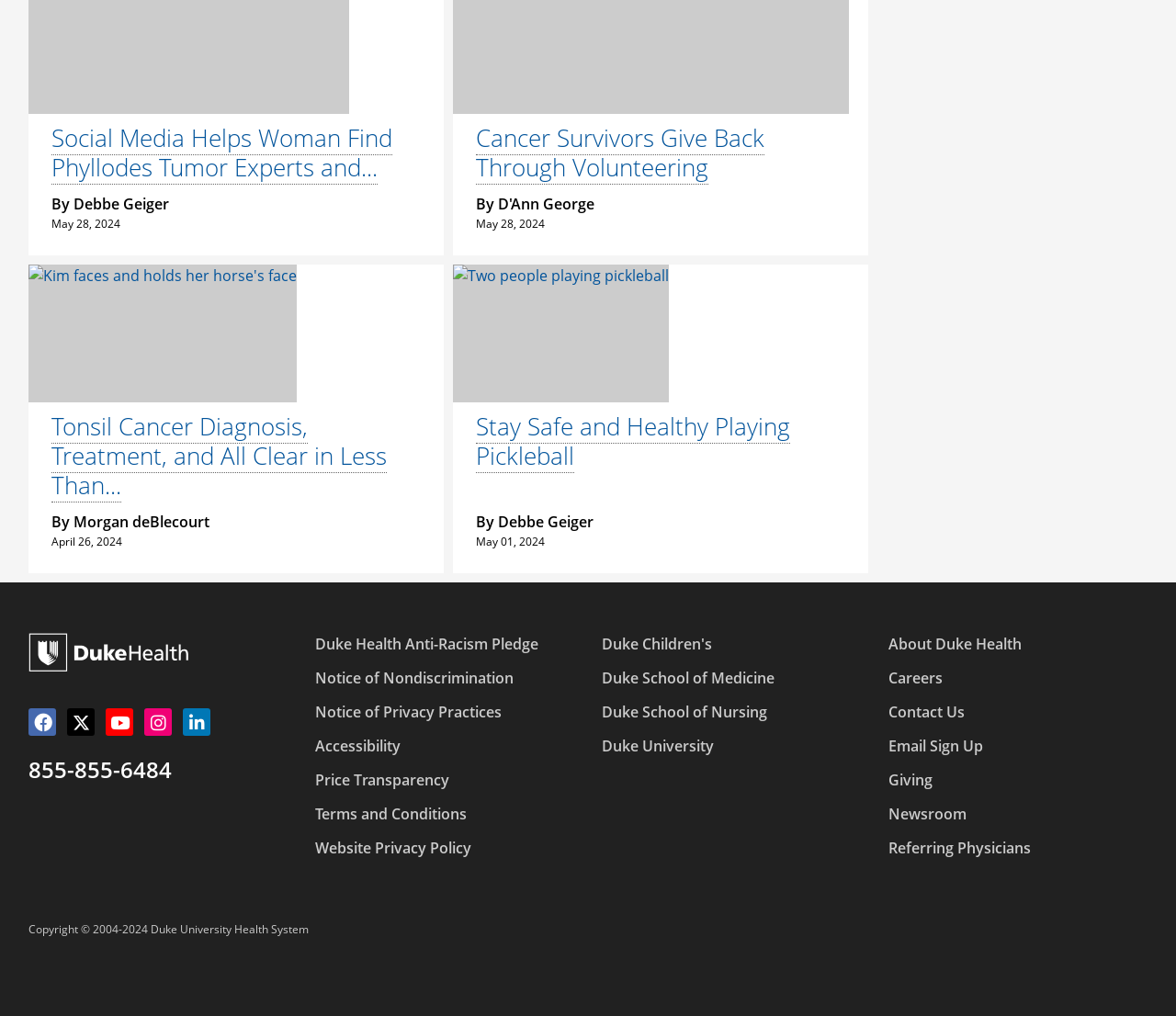Provide the bounding box coordinates for the area that should be clicked to complete the instruction: "View the image of Kim and her horse".

[0.024, 0.26, 0.252, 0.396]